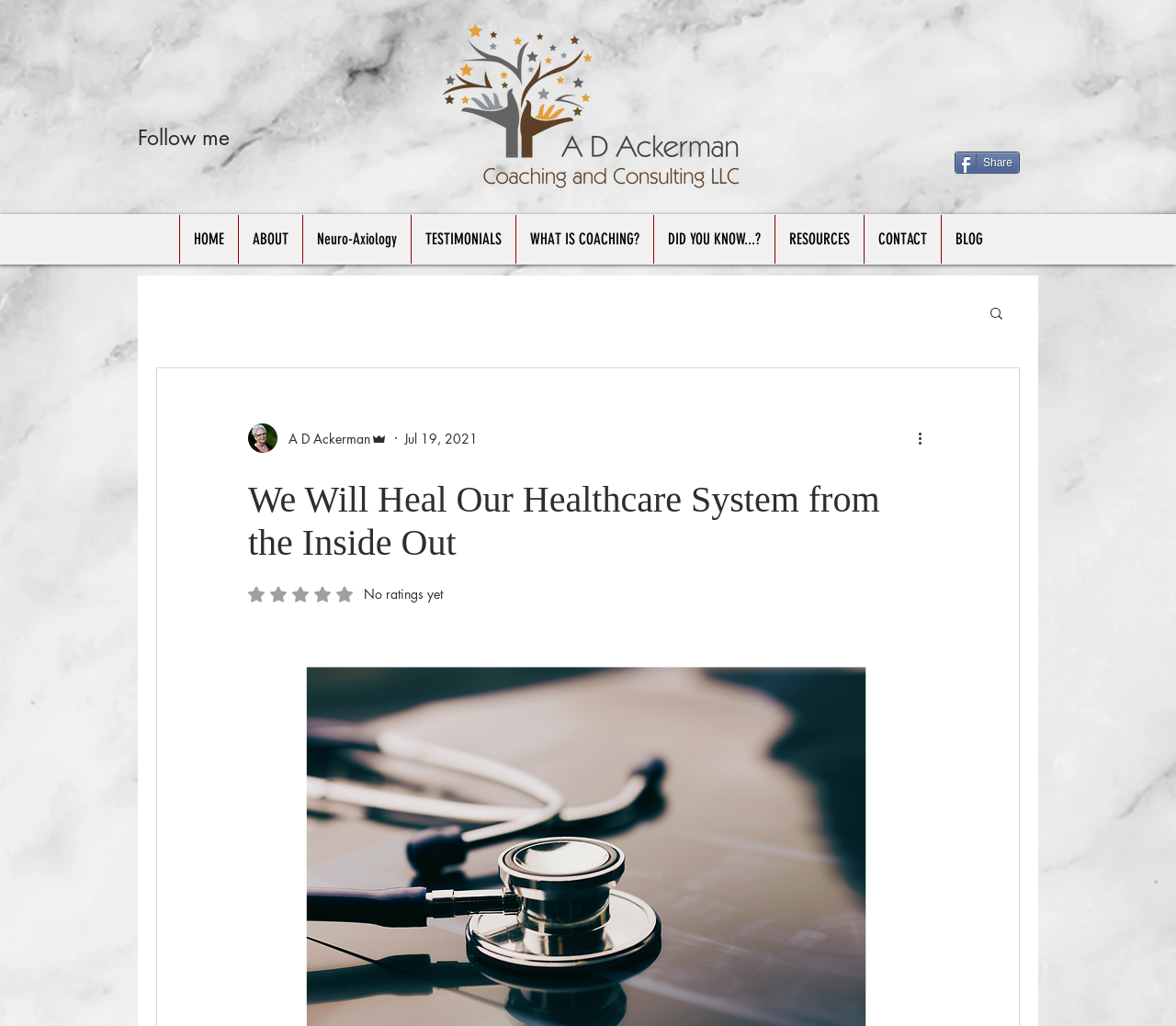Respond concisely with one word or phrase to the following query:
What is the date of the blog post?

Jul 19, 2021